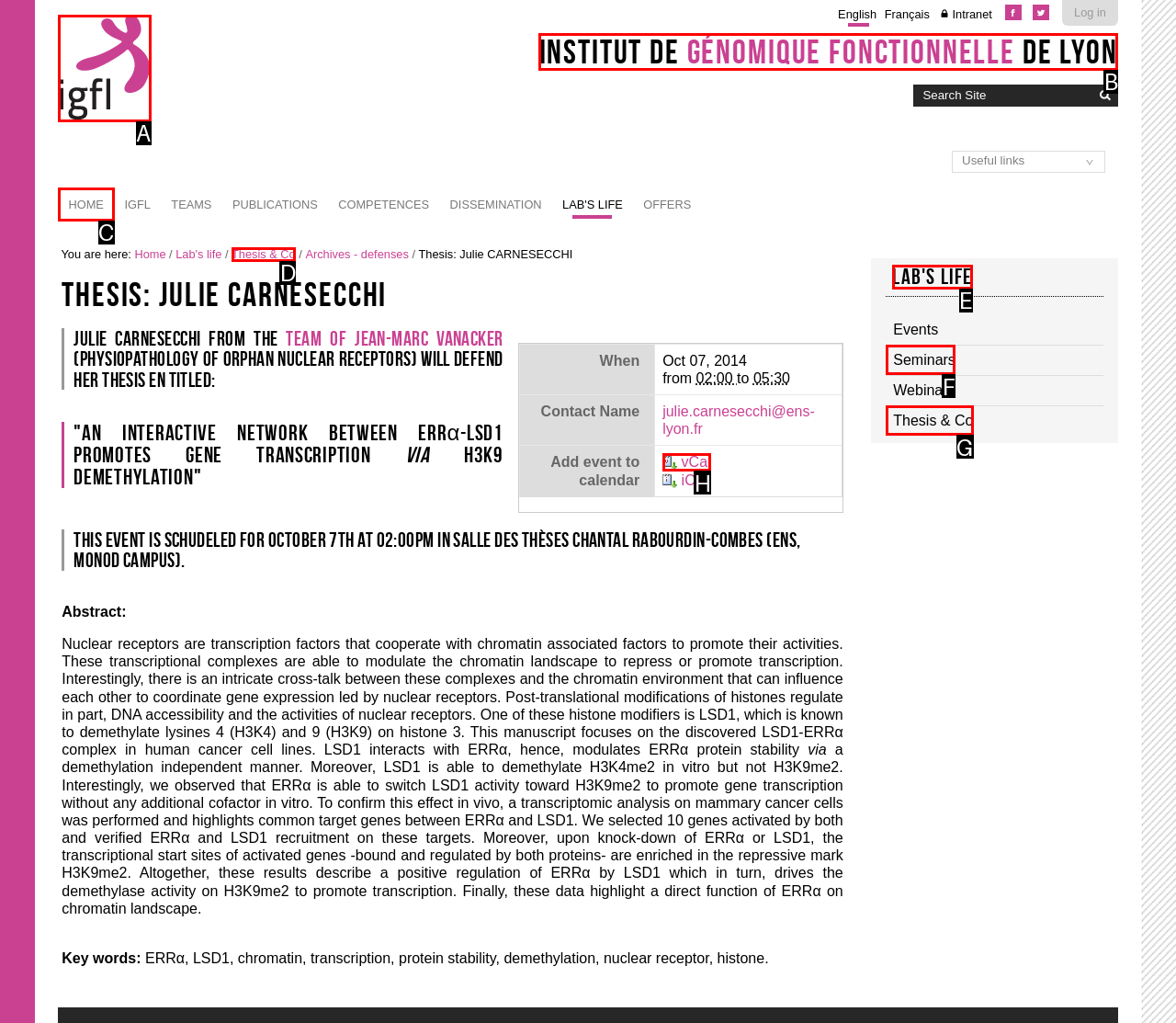Determine which UI element matches this description: Thesis & Co
Reply with the appropriate option's letter.

D